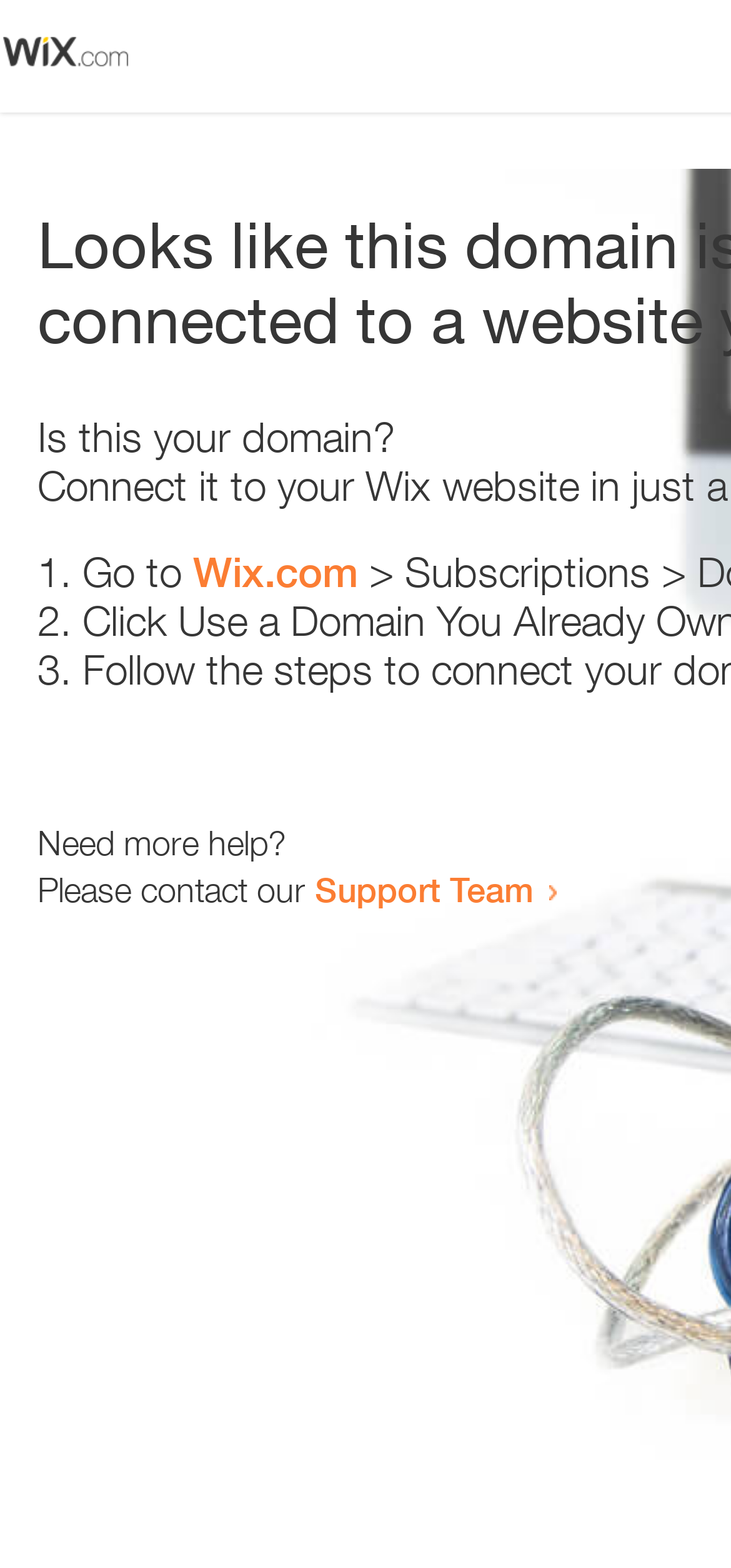Give a detailed explanation of the elements present on the webpage.

The webpage appears to be an error page, with a small image at the top left corner. Below the image, there is a heading that reads "Is this your domain?" centered on the page. 

Underneath the heading, there is a numbered list with three items. The first item starts with "1." and is followed by the text "Go to" and a link to "Wix.com". The second item starts with "2." and the third item starts with "3.", but their contents are not specified. 

At the bottom of the page, there is a section that provides additional help options. It starts with the text "Need more help?" and is followed by a sentence that reads "Please contact our". This sentence is completed with a link to the "Support Team".